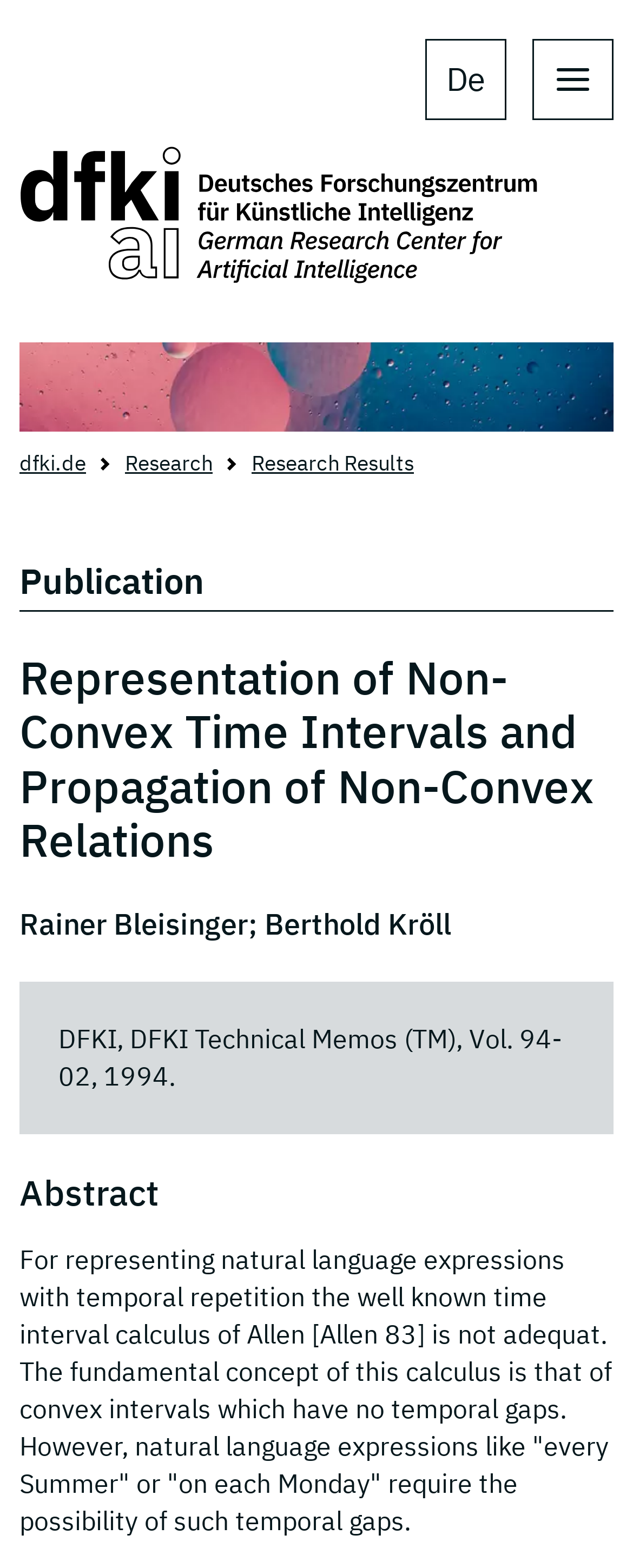Who are the authors of the publication?
Please elaborate on the answer to the question with detailed information.

I found the answer by looking at the static text element with the text 'Rainer Bleisinger; Berthold Kröll', which suggests that they are the authors of the publication.